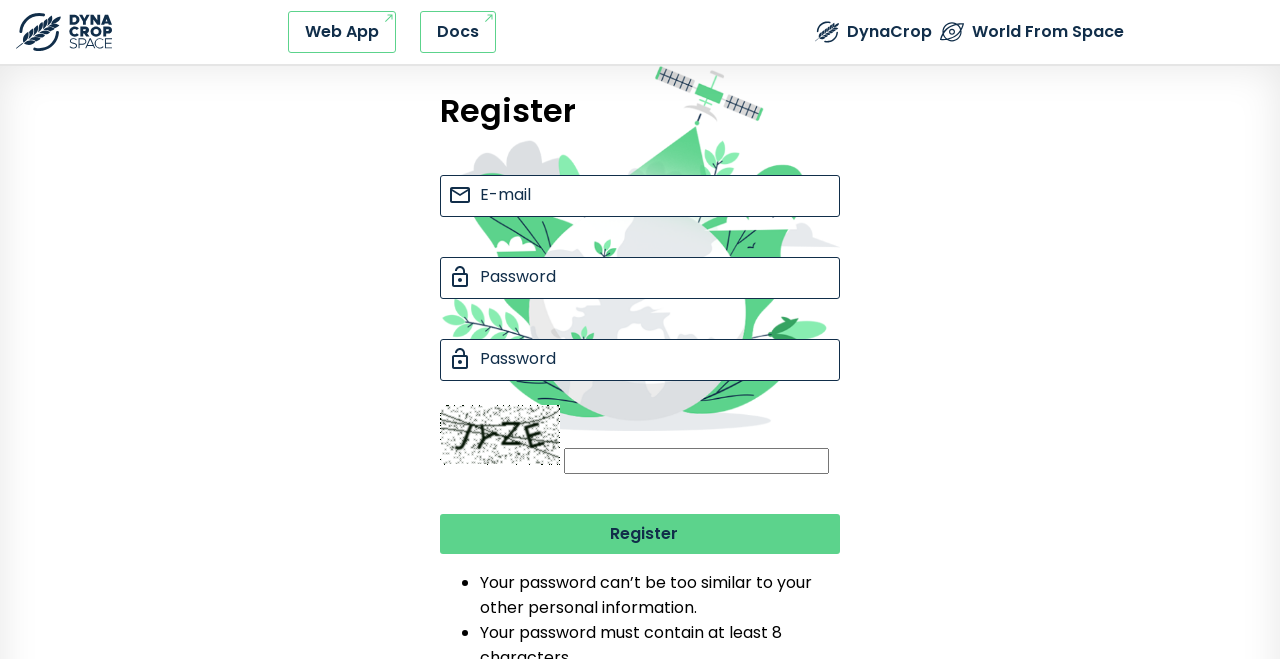Answer in one word or a short phrase: 
What is the purpose of the 'captcha' image?

Verification